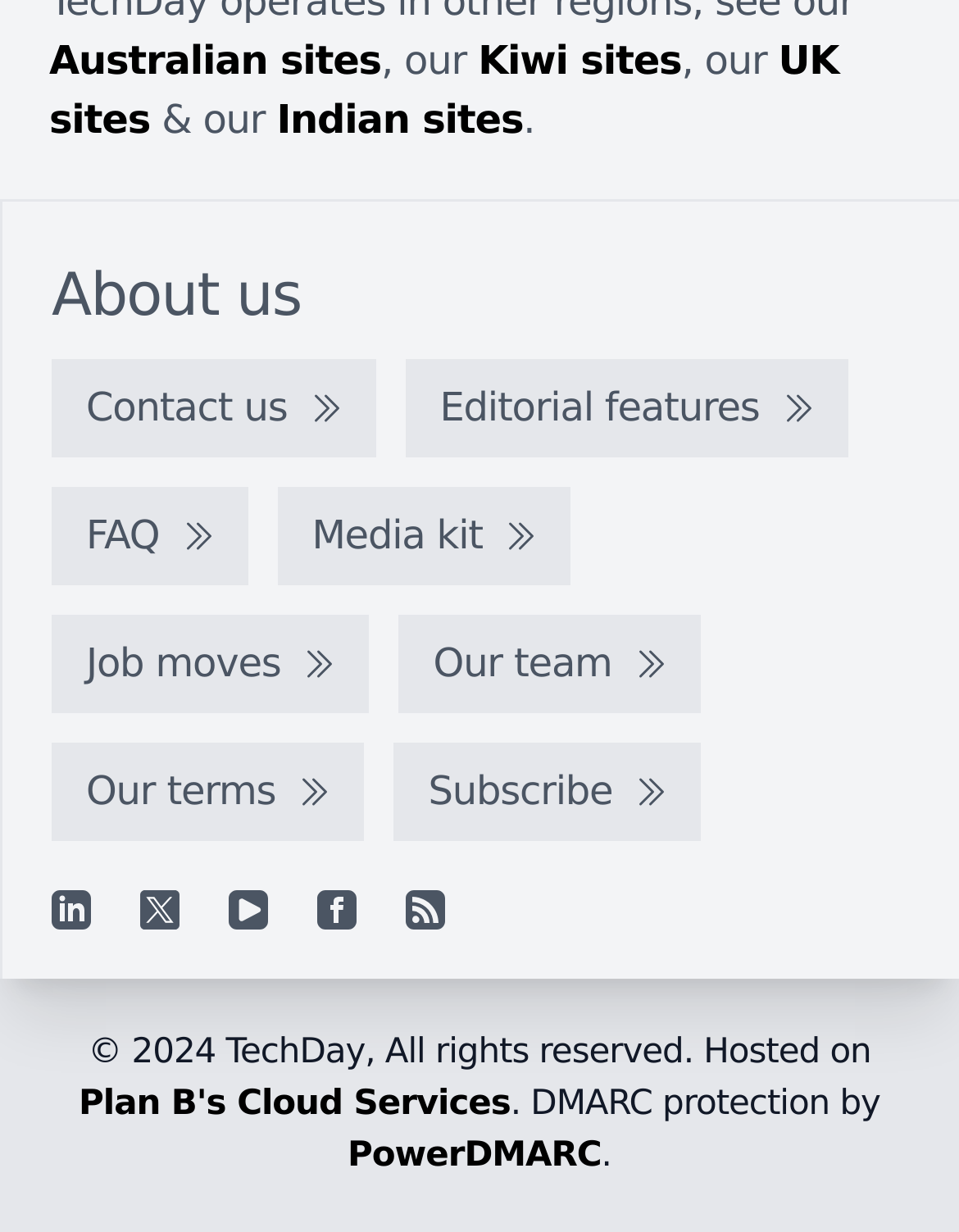Please locate the bounding box coordinates of the element's region that needs to be clicked to follow the instruction: "Subscribe". The bounding box coordinates should be provided as four float numbers between 0 and 1, i.e., [left, top, right, bottom].

[0.411, 0.604, 0.731, 0.684]